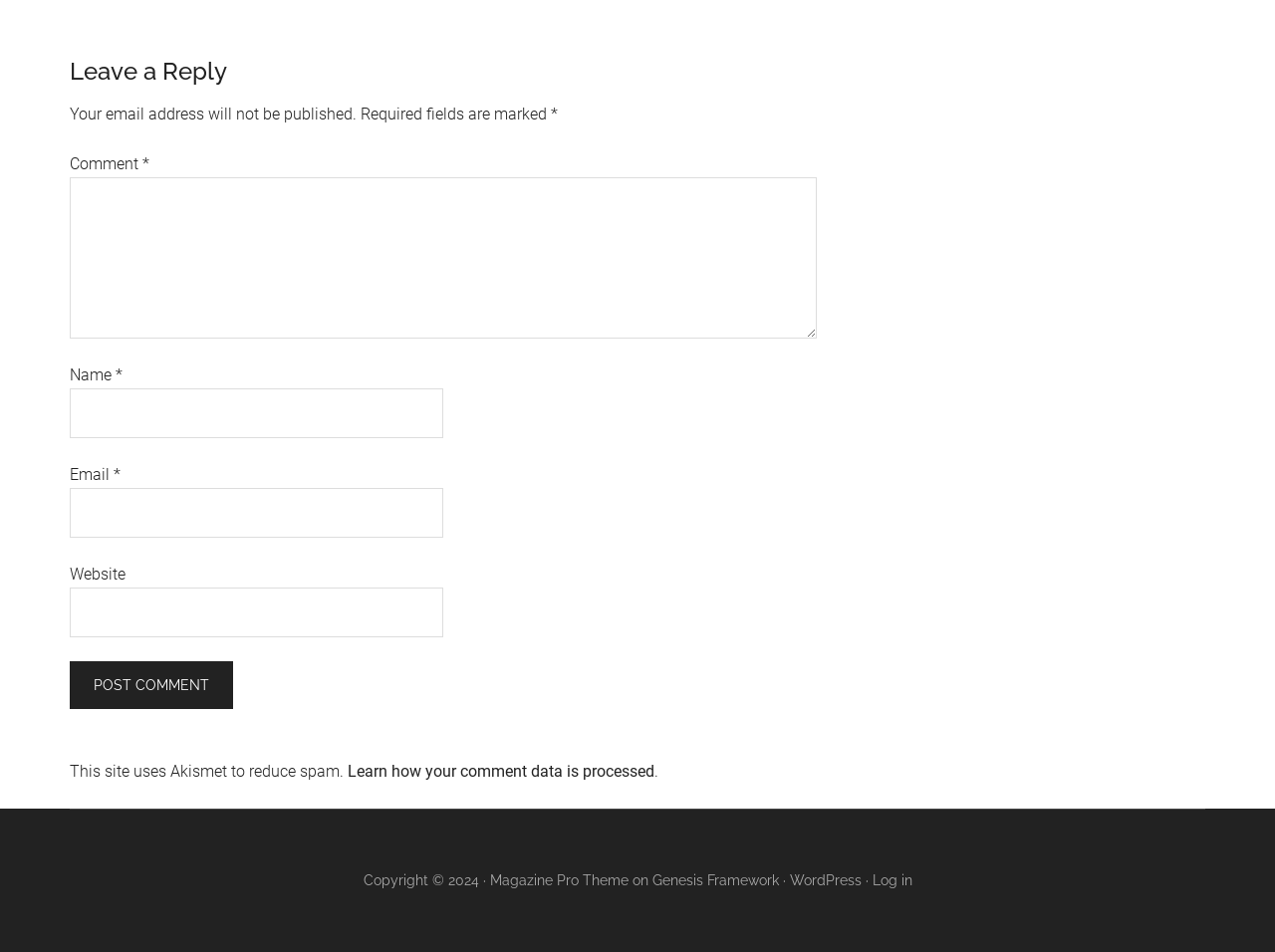Identify the bounding box coordinates of the element that should be clicked to fulfill this task: "Enter your email". The coordinates should be provided as four float numbers between 0 and 1, i.e., [left, top, right, bottom].

[0.055, 0.513, 0.348, 0.565]